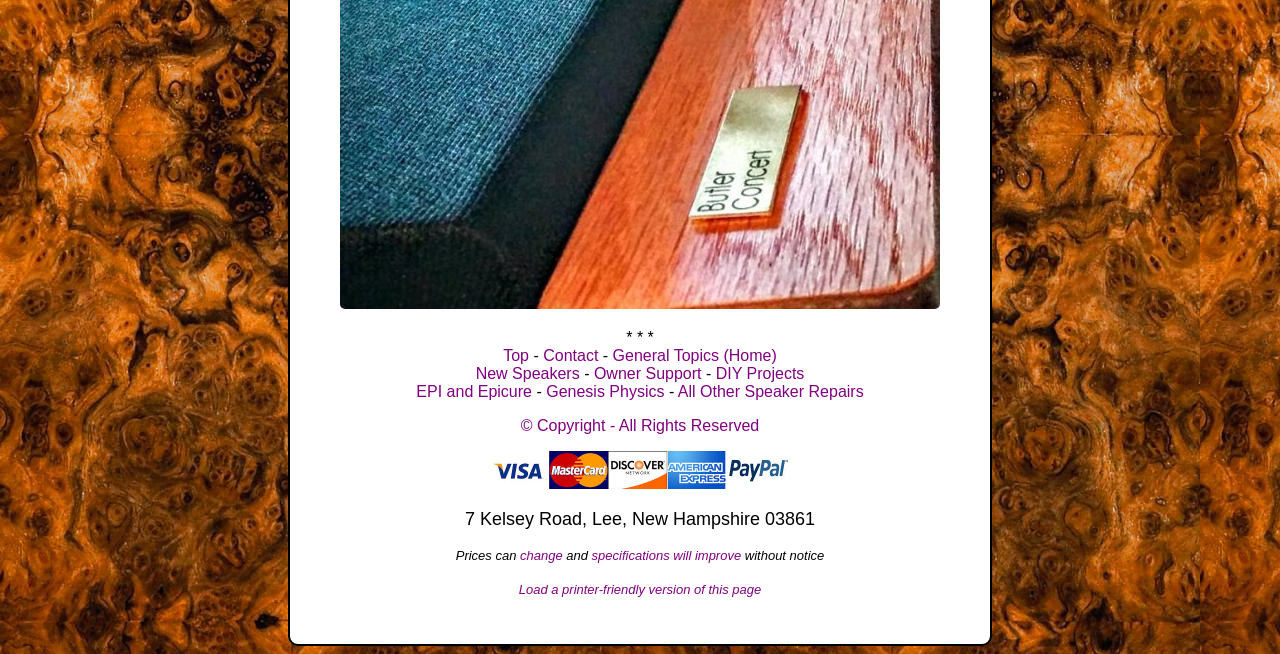Please identify the coordinates of the bounding box that should be clicked to fulfill this instruction: "go to top".

[0.393, 0.531, 0.413, 0.557]